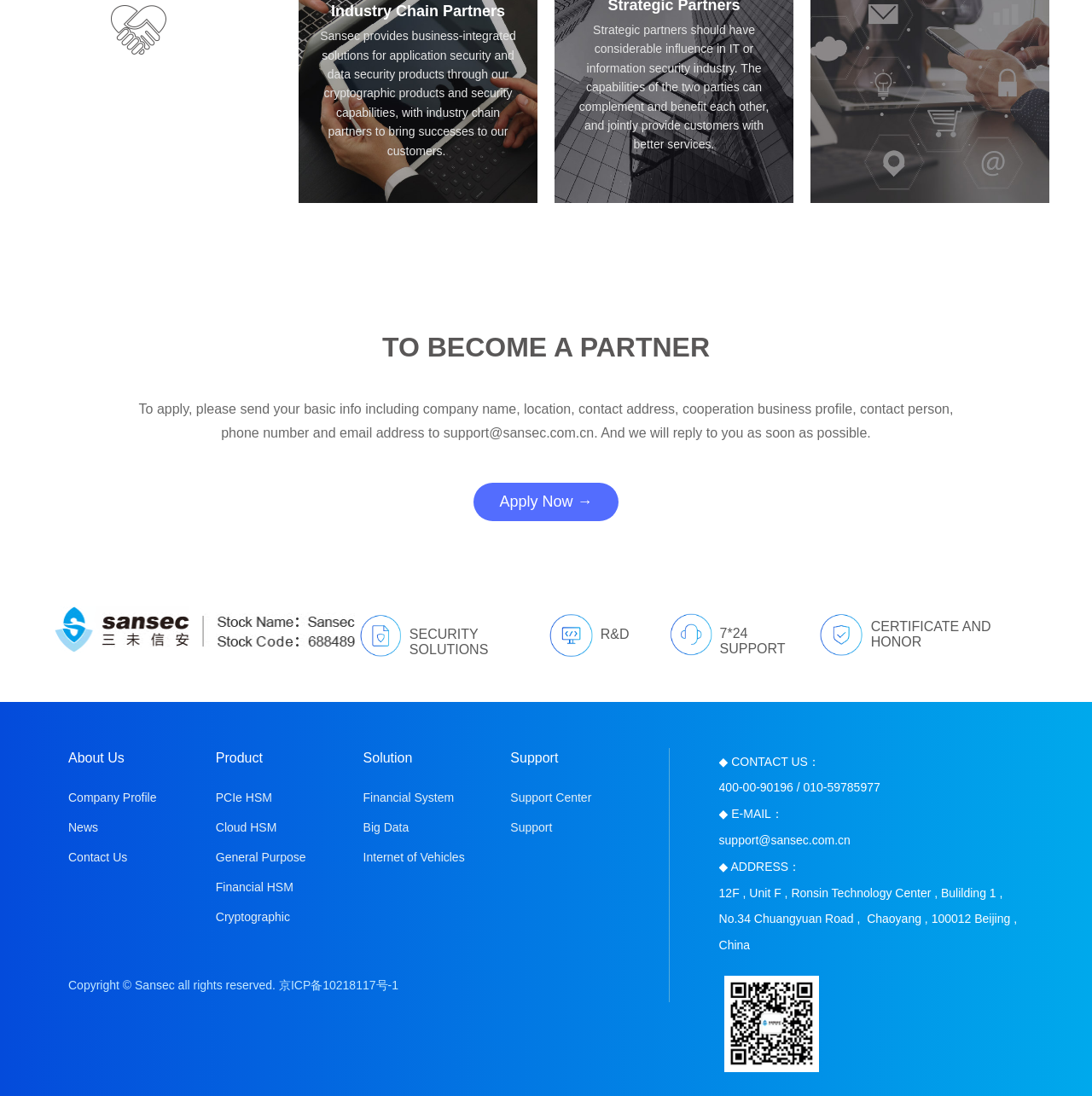Identify the bounding box coordinates of the section to be clicked to complete the task described by the following instruction: "Get support". The coordinates should be four float numbers between 0 and 1, formatted as [left, top, right, bottom].

[0.467, 0.683, 0.577, 0.714]